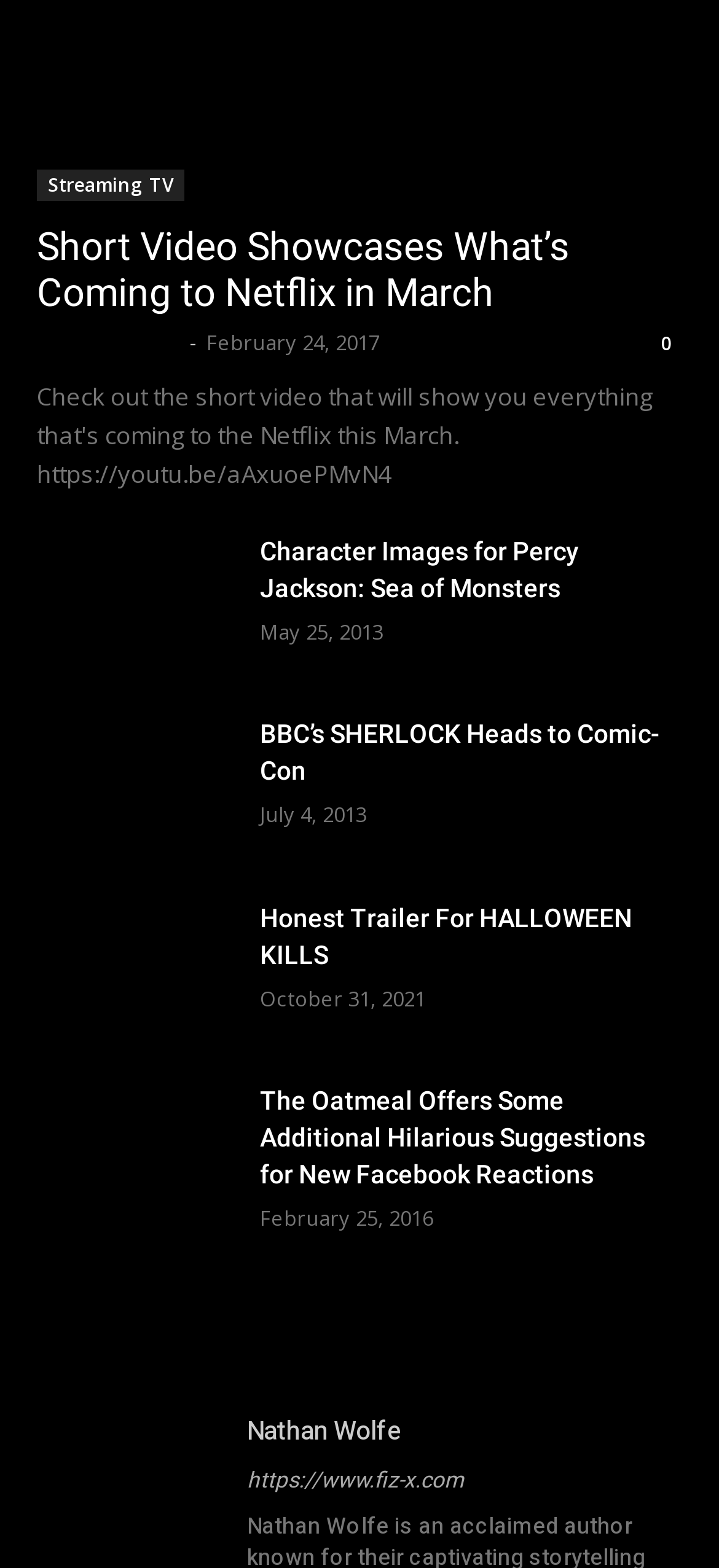Pinpoint the bounding box coordinates of the element that must be clicked to accomplish the following instruction: "Visit the website of fiz-x.com". The coordinates should be in the format of four float numbers between 0 and 1, i.e., [left, top, right, bottom].

[0.344, 0.932, 0.949, 0.957]